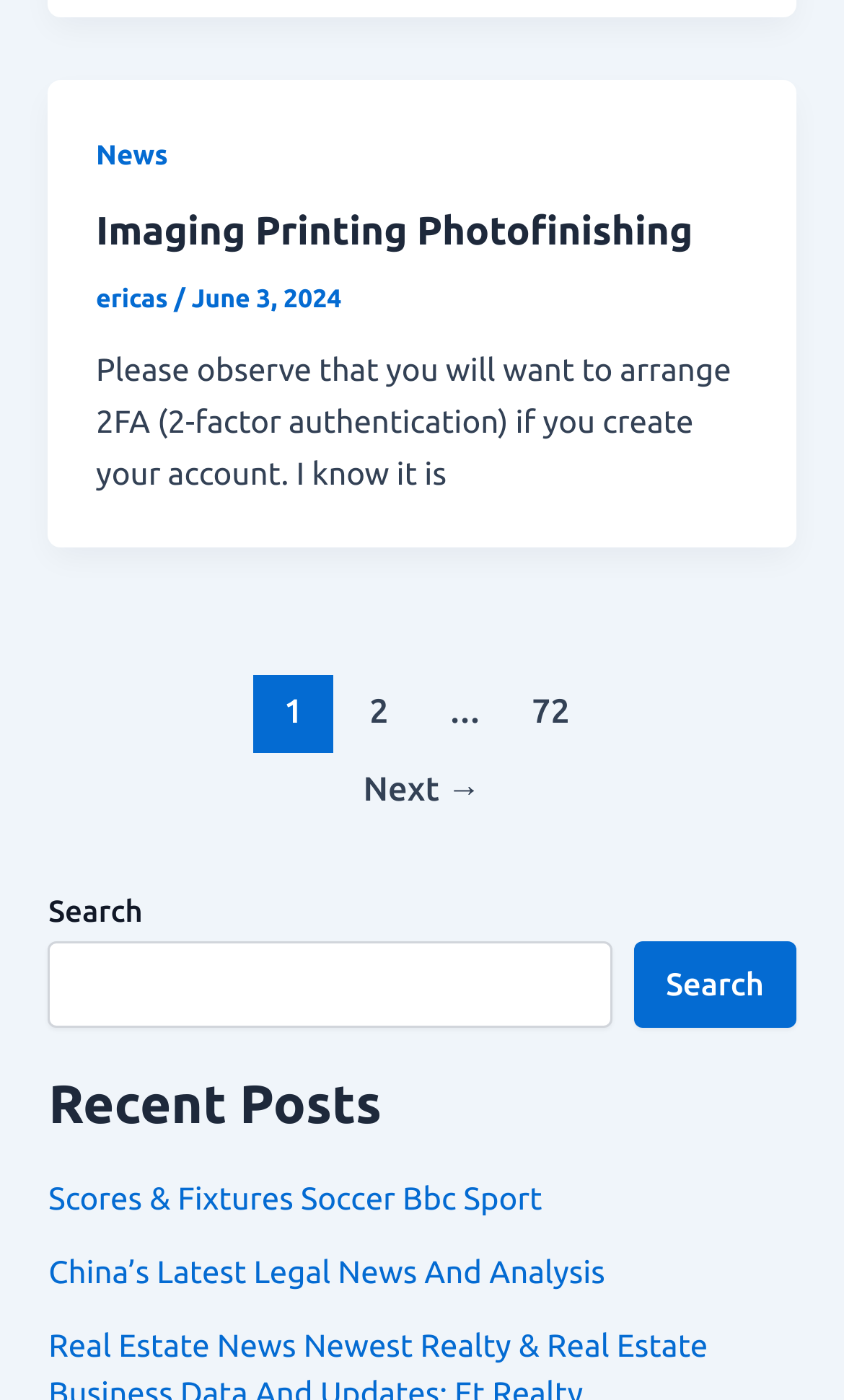Please give a one-word or short phrase response to the following question: 
How many recent posts are listed?

At least 2